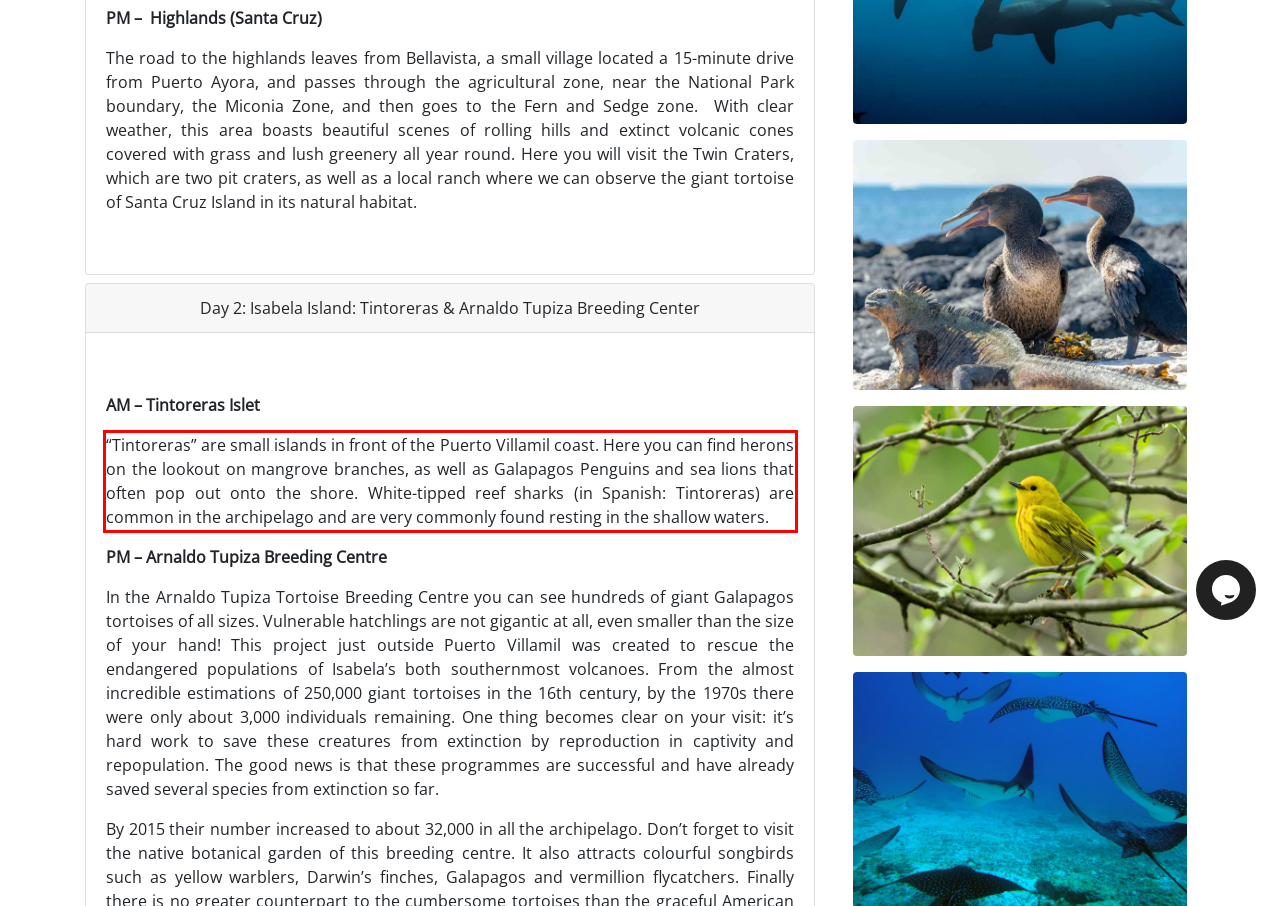Using the provided screenshot, read and generate the text content within the red-bordered area.

“Tintoreras” are small islands in front of the Puerto Villamil coast. Here you can find herons on the lookout on mangrove branches, as well as Galapagos Penguins and sea lions that often pop out onto the shore. White-tipped reef sharks (in Spanish: Tintoreras) are common in the archipelago and are very commonly found resting in the shallow waters.